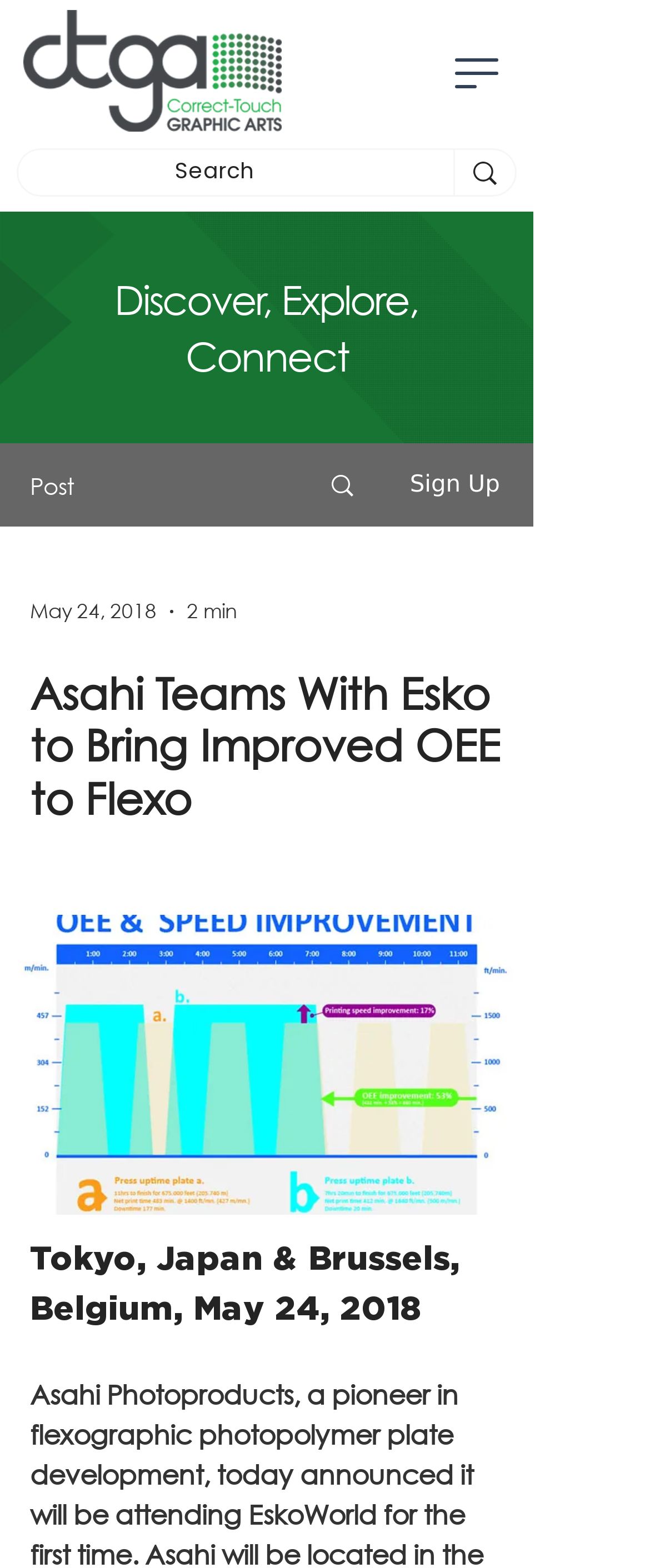Can you look at the image and give a comprehensive answer to the question:
What is the name of the company mentioned in the article?

I found the name of the company by looking at the heading 'Asahi Teams With Esko to Bring Improved OEE to Flexo' which suggests that Asahi is one of the companies involved.